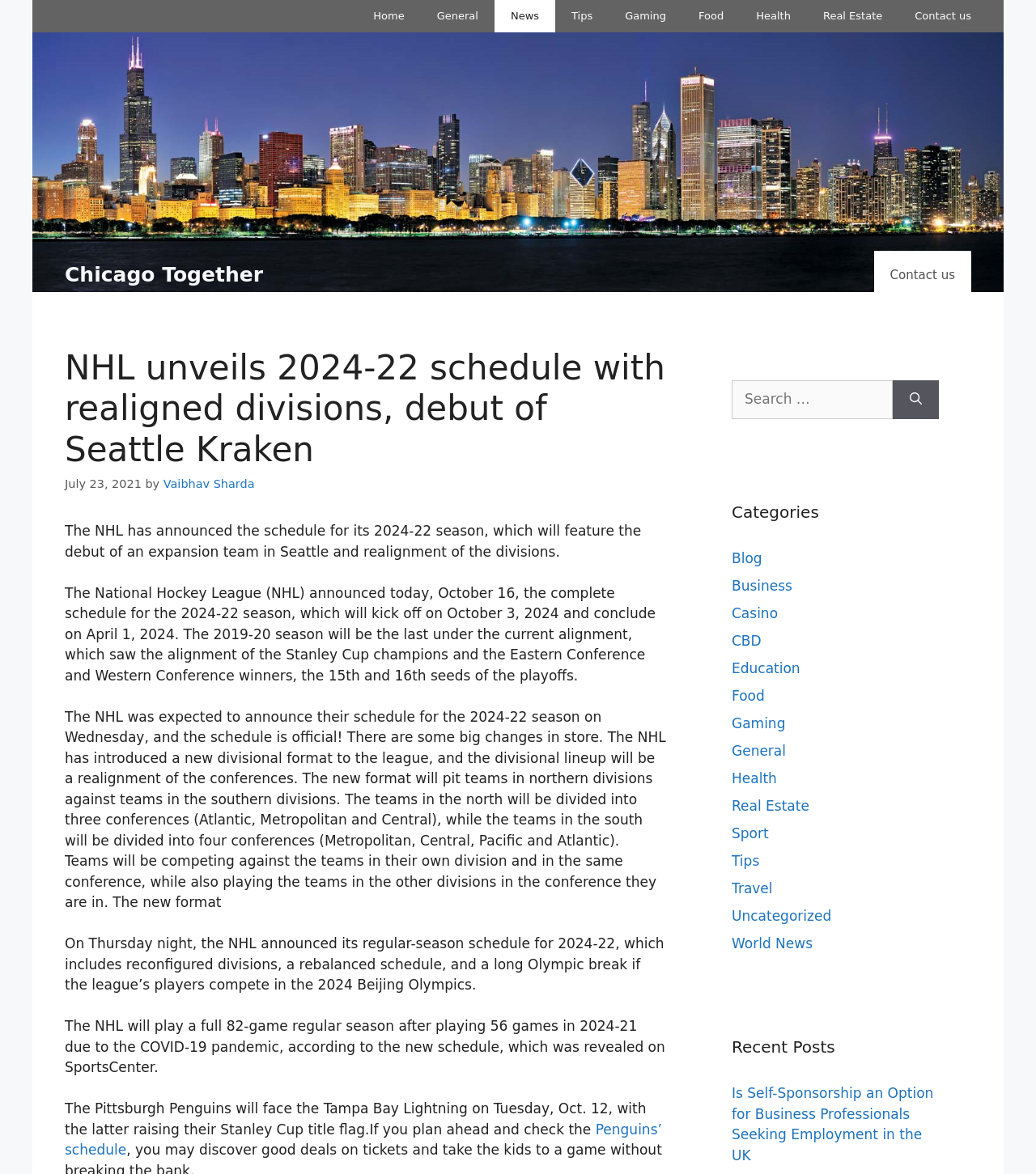Determine the bounding box coordinates of the clickable element to complete this instruction: "Go to the 'Gaming' category". Provide the coordinates in the format of four float numbers between 0 and 1, [left, top, right, bottom].

[0.706, 0.609, 0.758, 0.623]